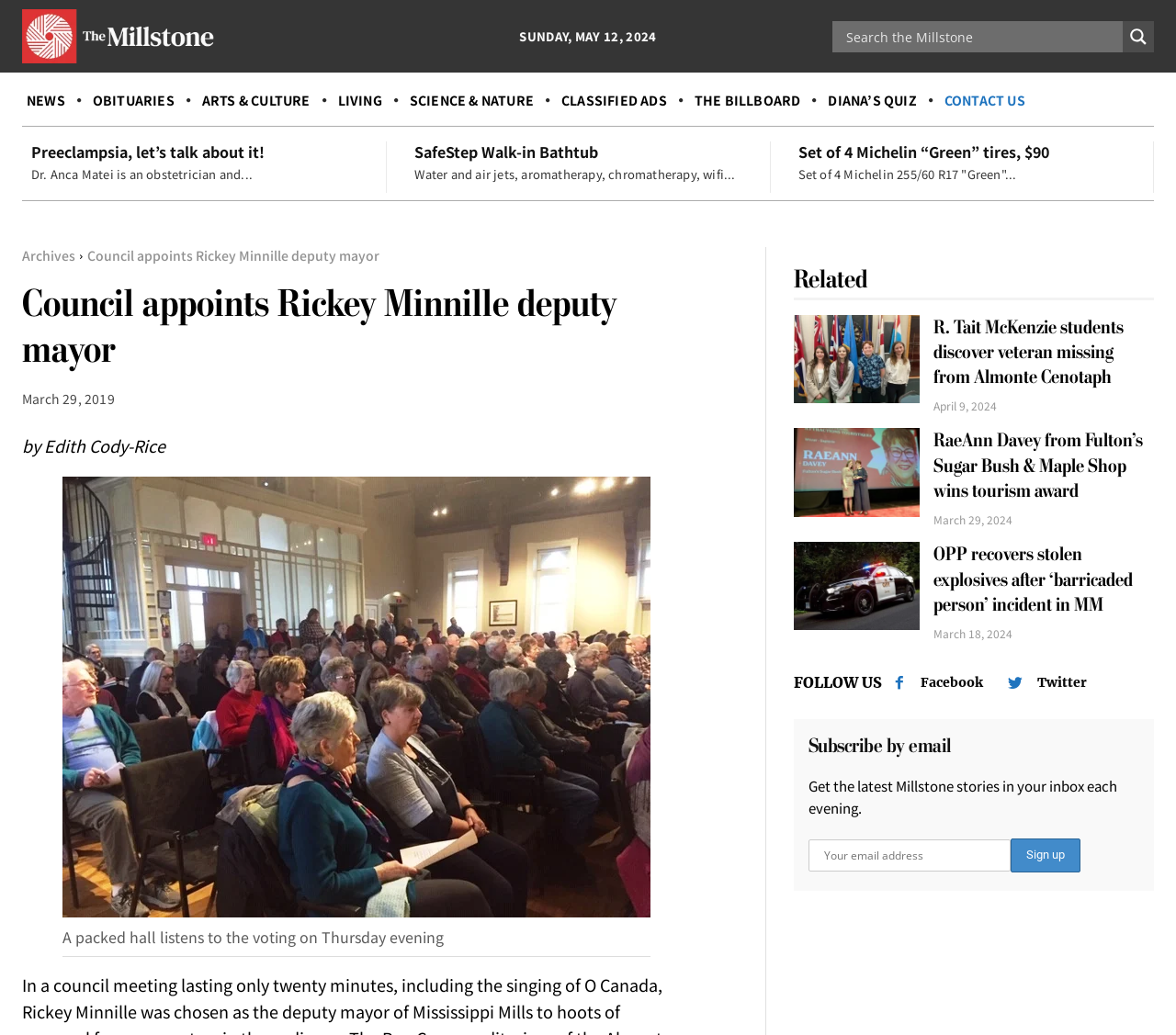What is the date of the article 'Council appoints Rickey Minnille deputy mayor'?
Please describe in detail the information shown in the image to answer the question.

I found the answer by looking at the time element '' which contains the StaticText 'March 29, 2019' indicating the date of the article.